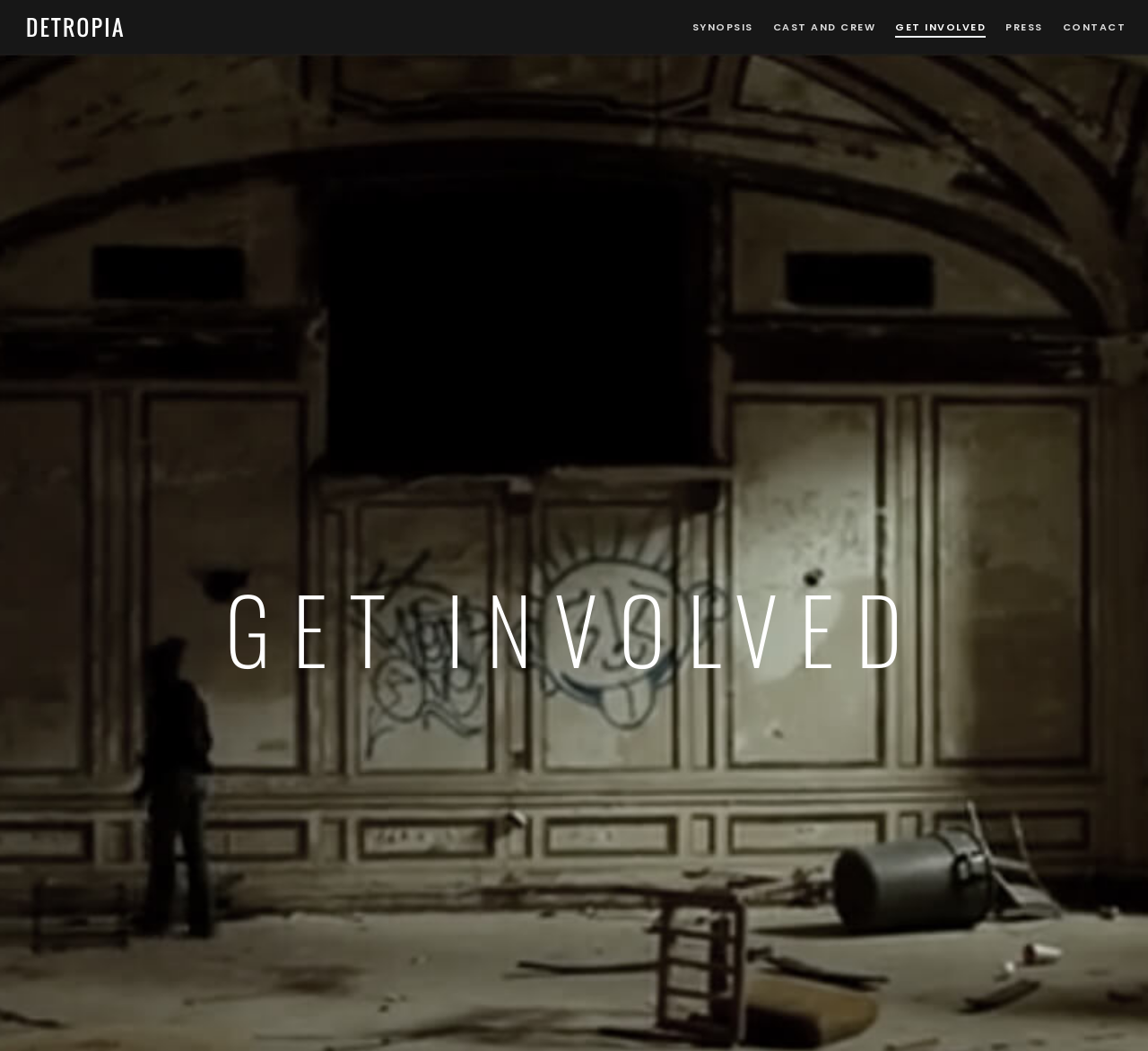Identify the bounding box of the HTML element described here: "Get Involved". Provide the coordinates as four float numbers between 0 and 1: [left, top, right, bottom].

[0.762, 0.0, 0.859, 0.051]